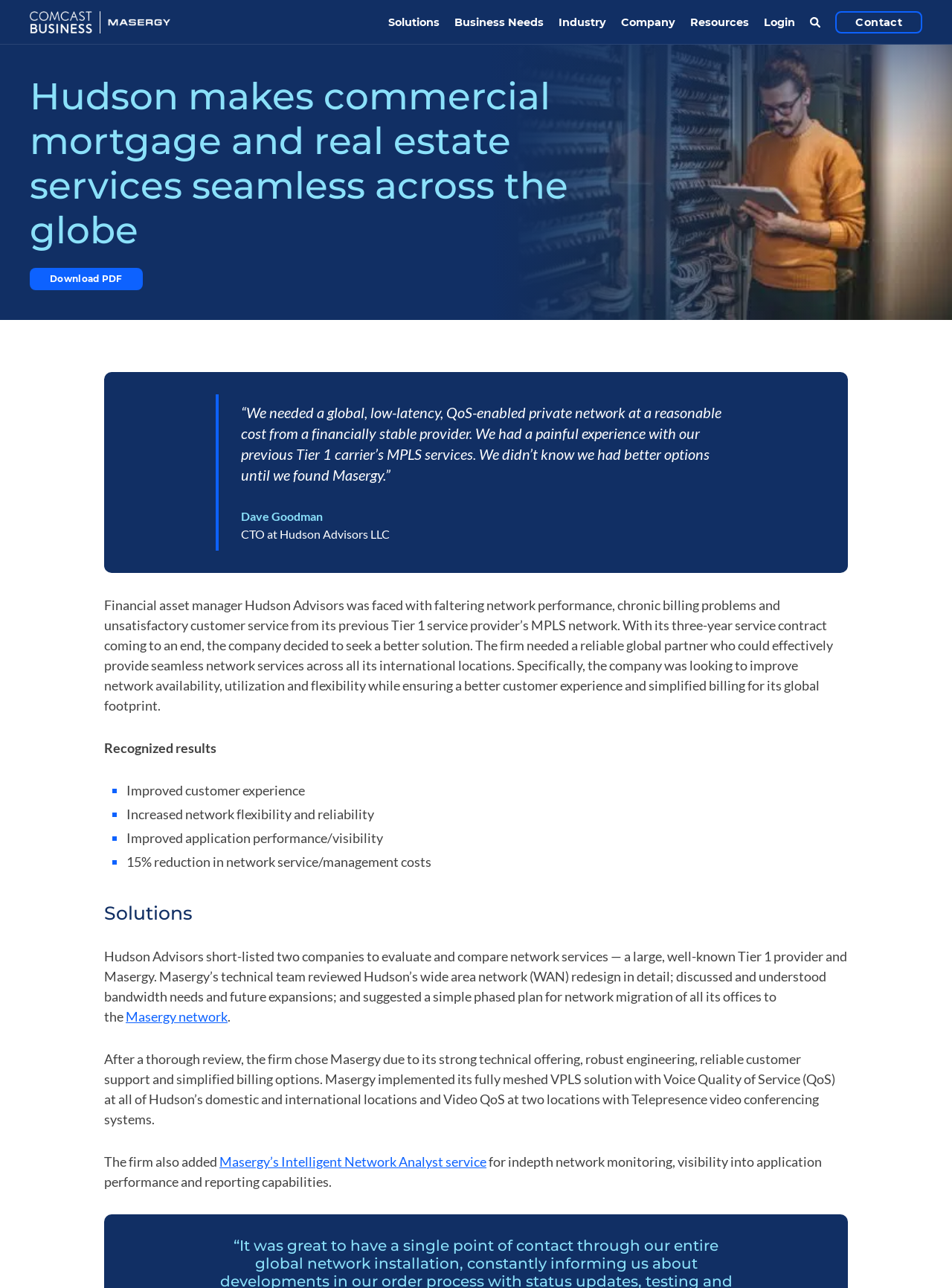Please identify the bounding box coordinates of the clickable element to fulfill the following instruction: "Click the 'Solutions' menu item". The coordinates should be four float numbers between 0 and 1, i.e., [left, top, right, bottom].

[0.4, 0.0, 0.47, 0.035]